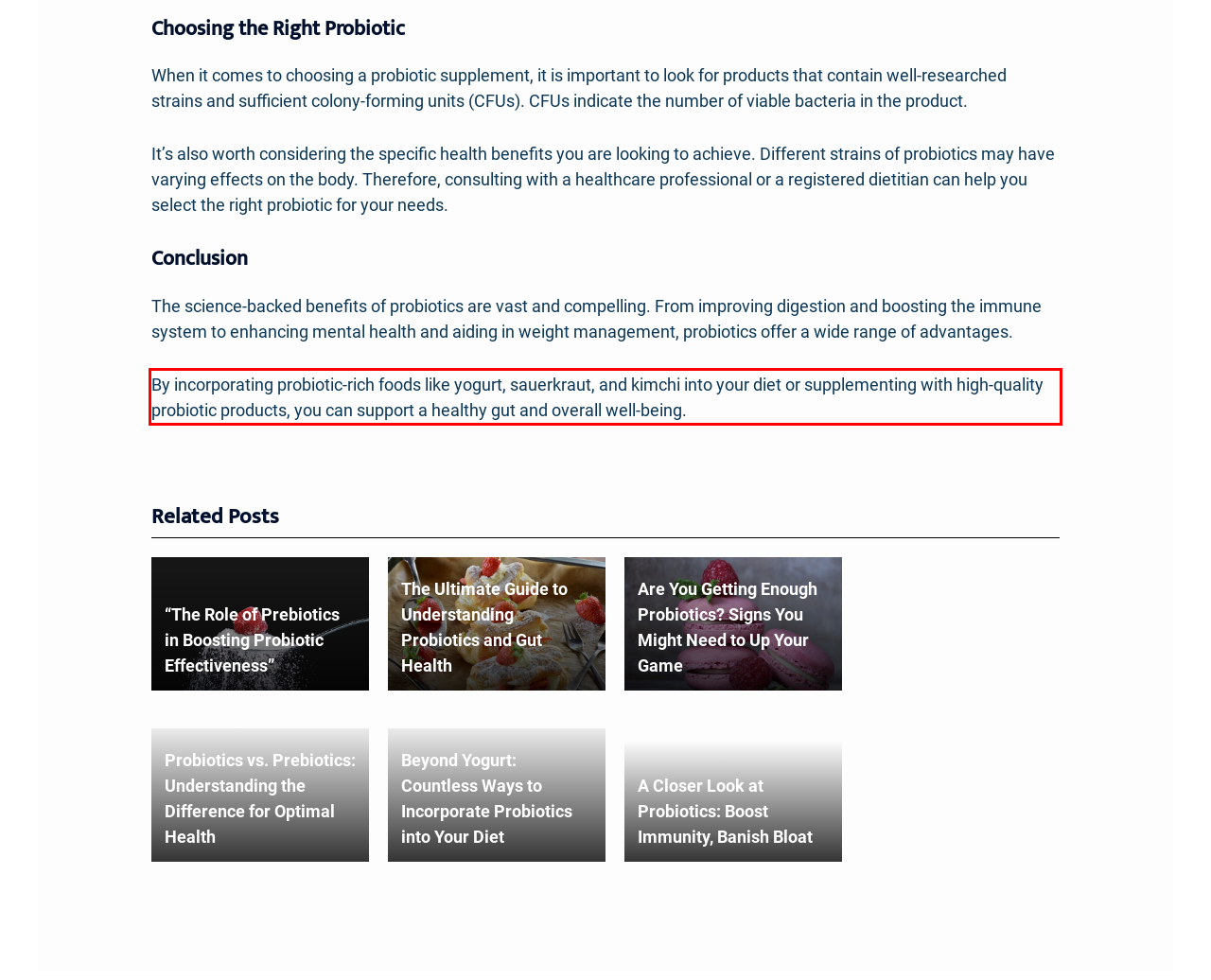Please perform OCR on the text within the red rectangle in the webpage screenshot and return the text content.

By incorporating probiotic-rich foods like yogurt, sauerkraut, and kimchi into your diet or supplementing with high-quality probiotic products, you can support a healthy gut and overall well-being.